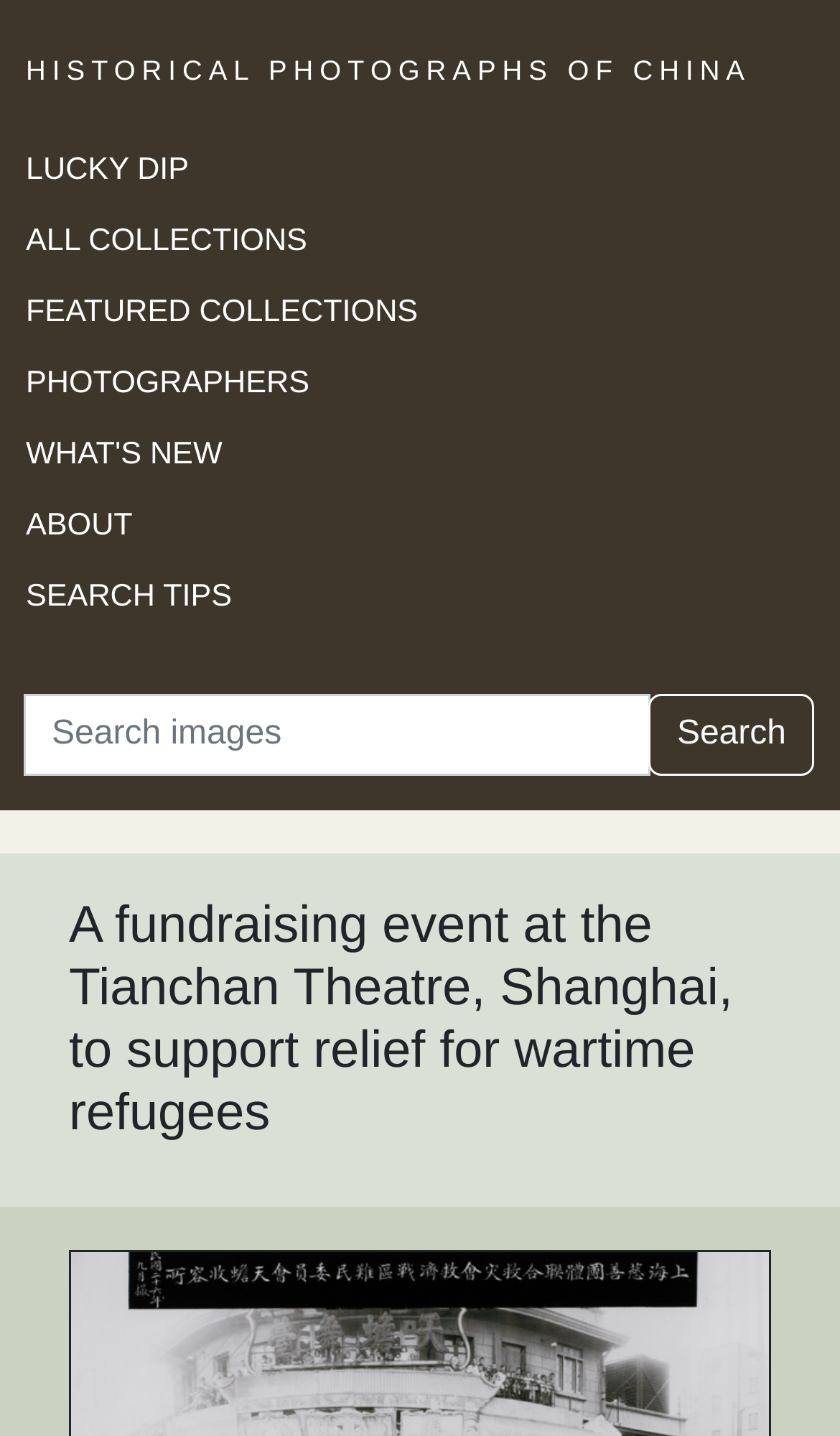Refer to the element description Historical Photographs of China and identify the corresponding bounding box in the screenshot. Format the coordinates as (top-left x, top-left y, bottom-right x, bottom-right y) with values in the range of 0 to 1.

[0.031, 0.036, 0.894, 0.062]